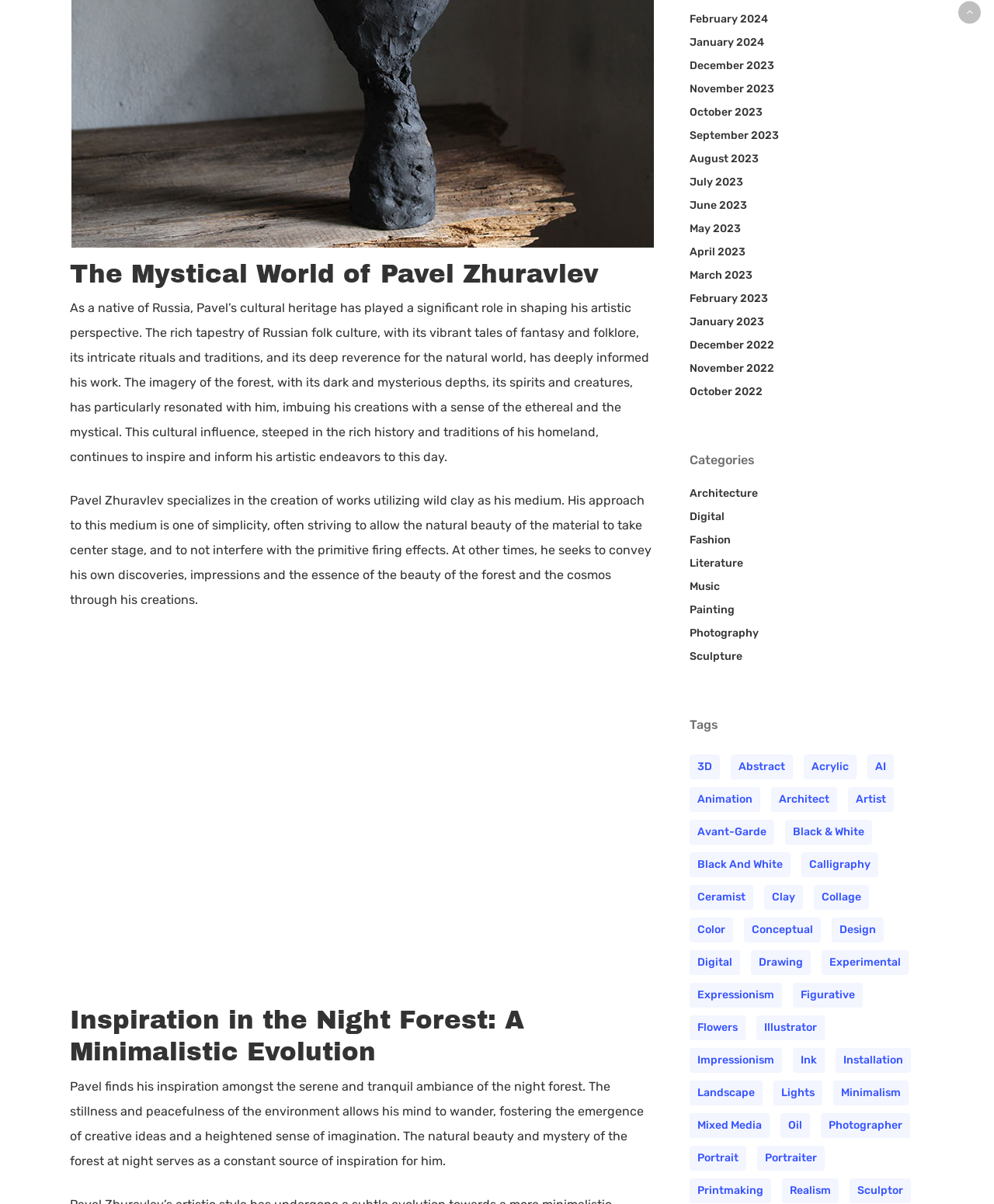Identify the bounding box coordinates of the HTML element based on this description: "Impressionism".

[0.693, 0.731, 0.769, 0.752]